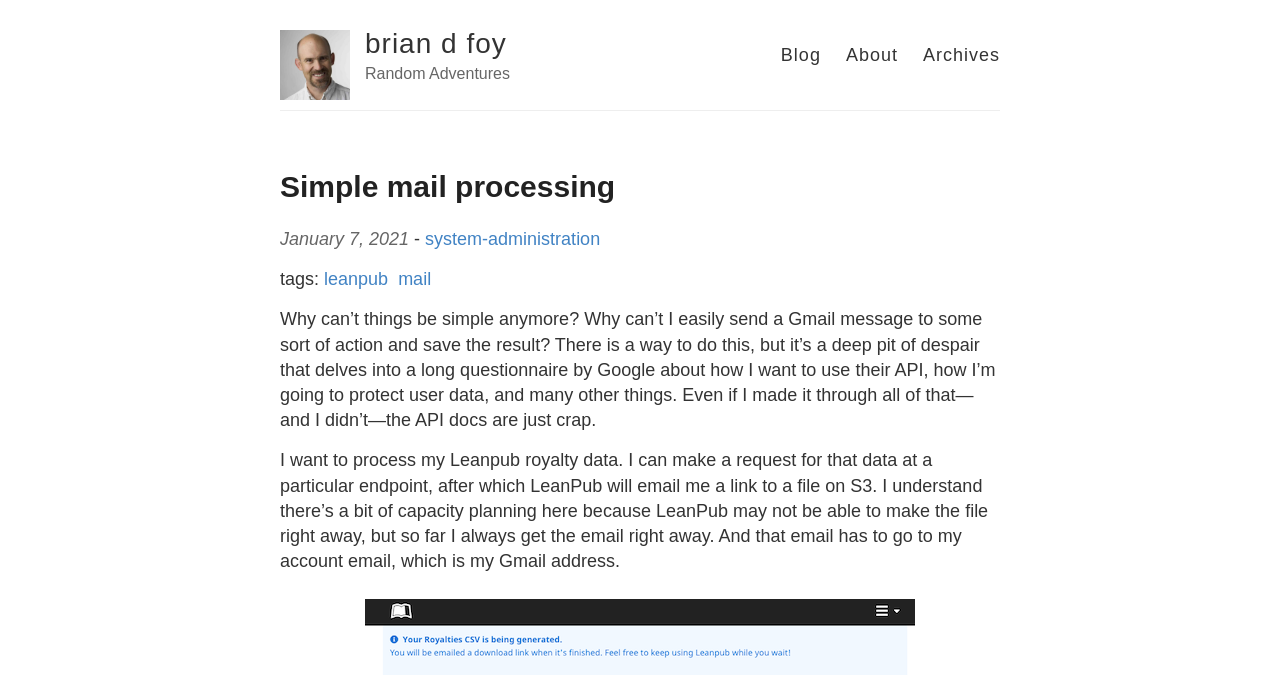Please locate the bounding box coordinates of the element that should be clicked to complete the given instruction: "click the 'leanpub' tag".

[0.253, 0.399, 0.303, 0.428]